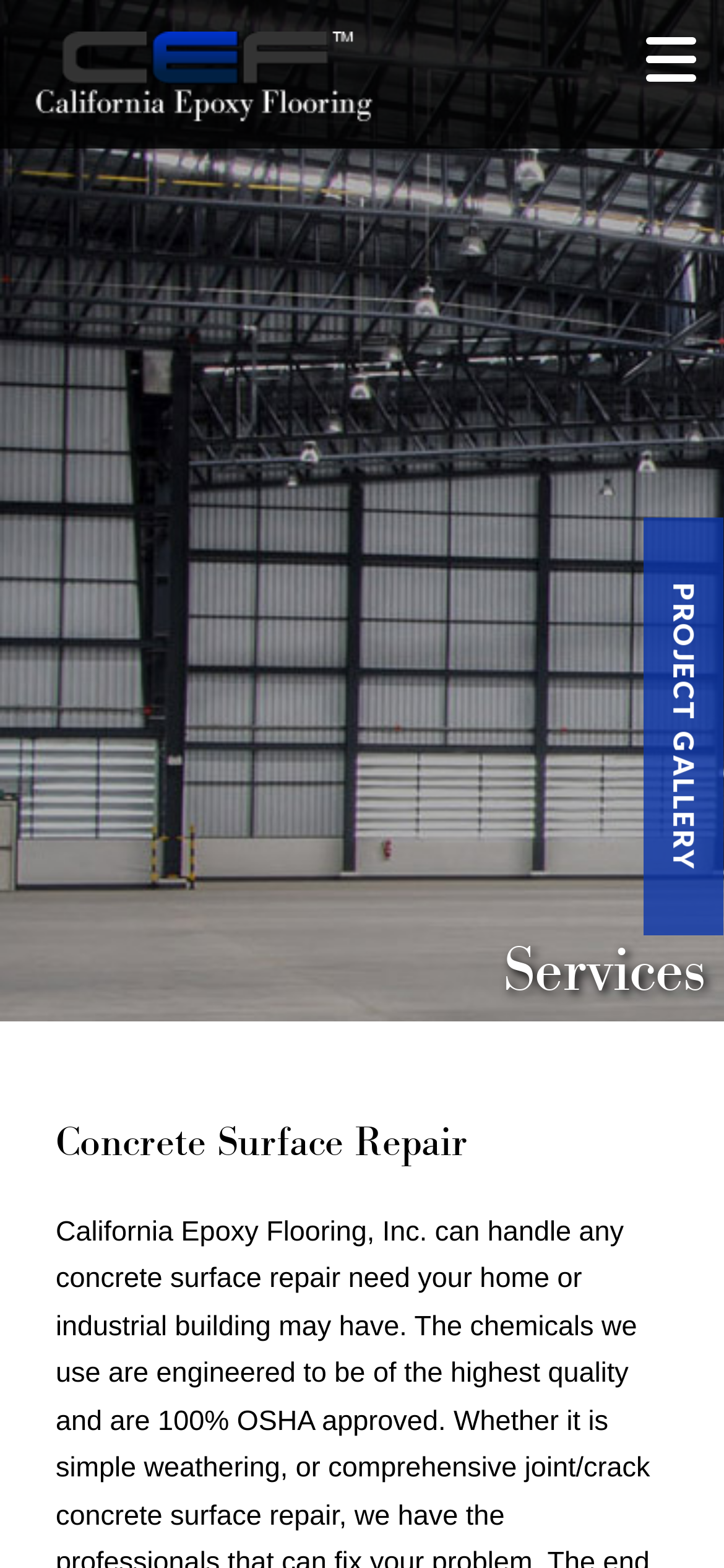Determine the bounding box coordinates of the UI element described by: "Project Gallery".

[0.922, 0.372, 0.969, 0.555]